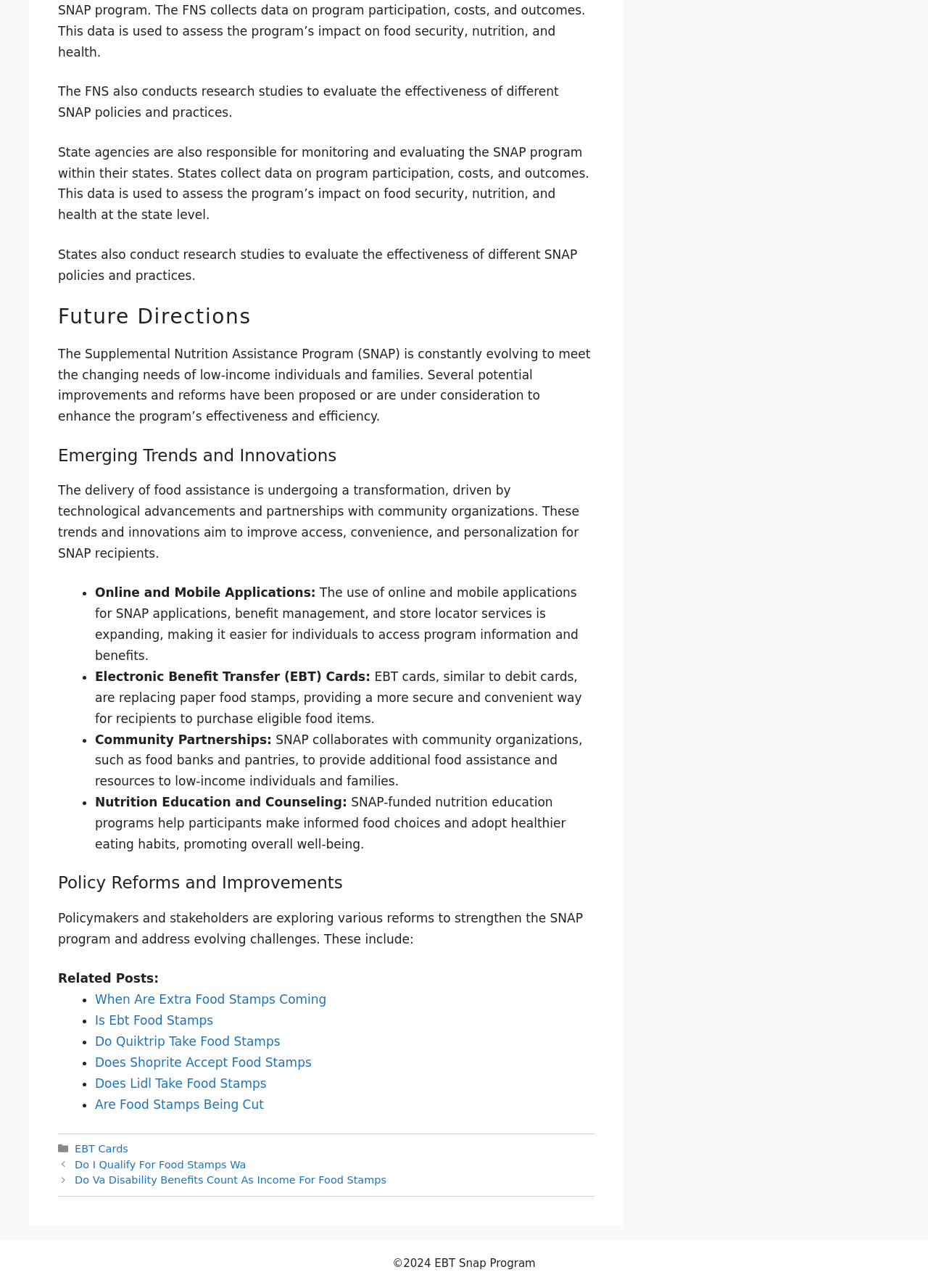What is the focus of SNAP-funded nutrition education programs?
Based on the content of the image, thoroughly explain and answer the question.

According to the webpage, SNAP-funded nutrition education programs aim to help participants make informed food choices and adopt healthier eating habits, promoting overall well-being.